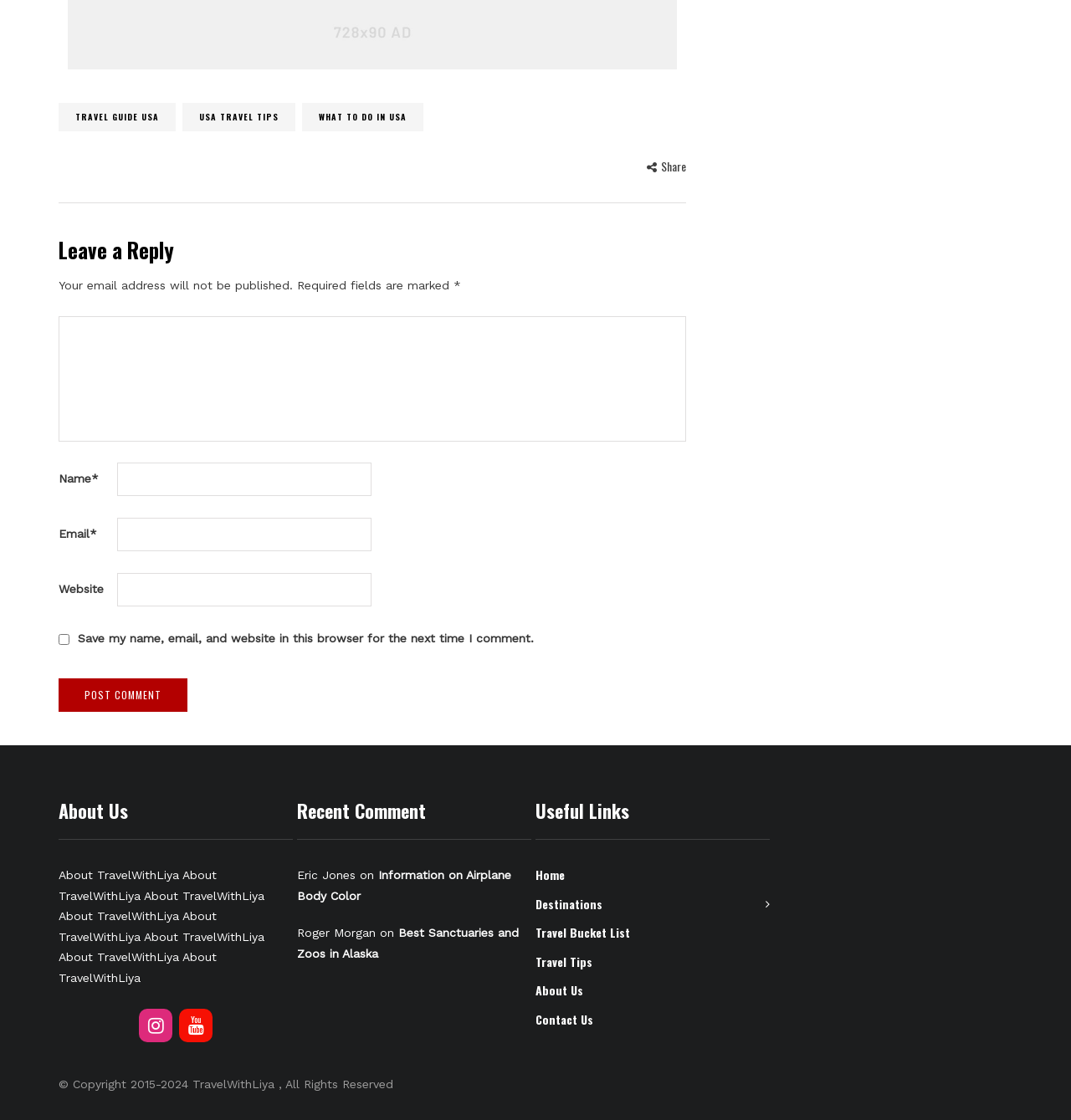Can you give a comprehensive explanation to the question given the content of the image?
What is the purpose of the comment section?

The comment section is located at the top of the webpage, and it has a heading 'Leave a Reply'. This suggests that the purpose of the comment section is to allow users to leave a reply or comment on the webpage.